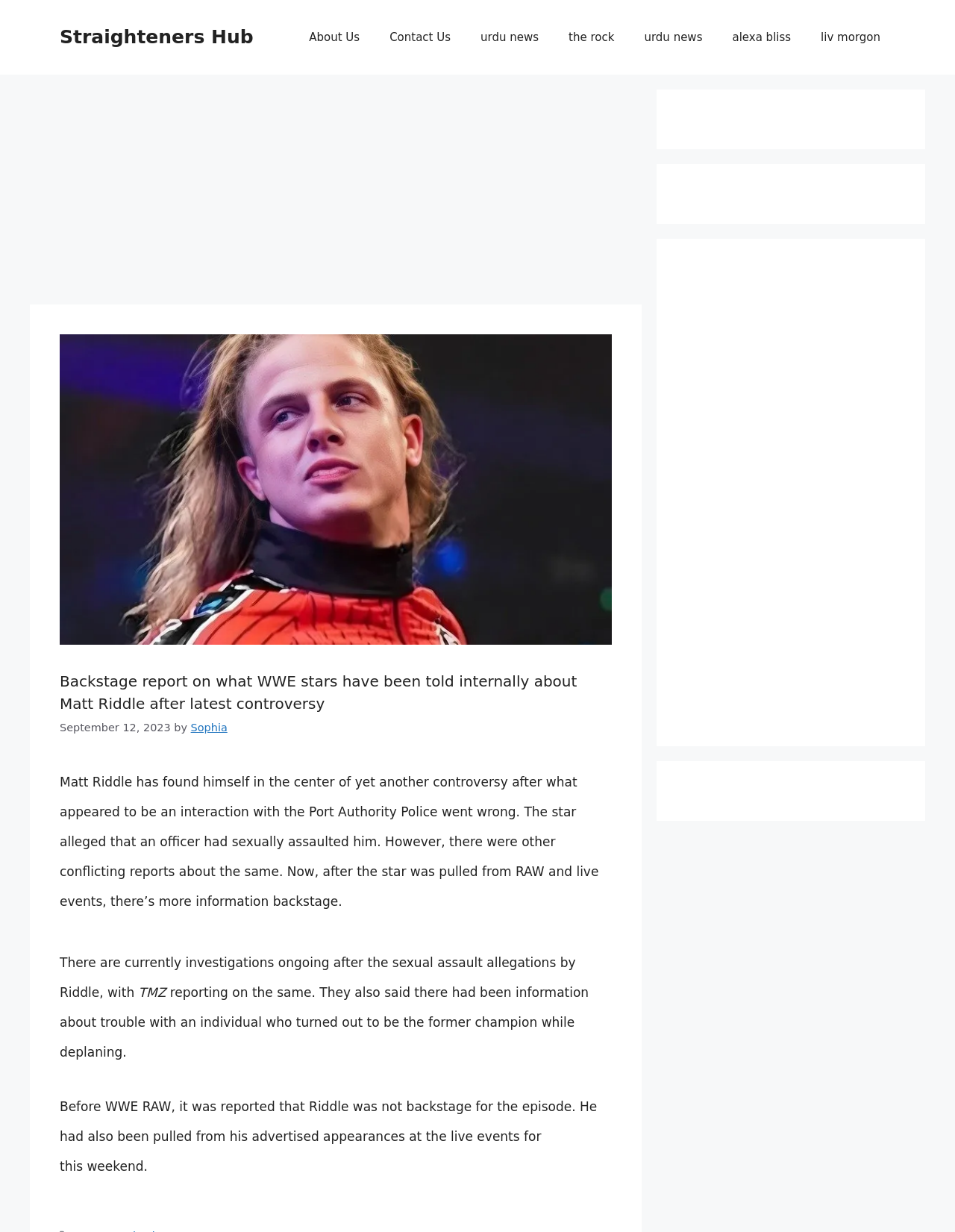Pinpoint the bounding box coordinates of the element that must be clicked to accomplish the following instruction: "Click the 'alexa bliss' link". The coordinates should be in the format of four float numbers between 0 and 1, i.e., [left, top, right, bottom].

[0.751, 0.012, 0.844, 0.048]